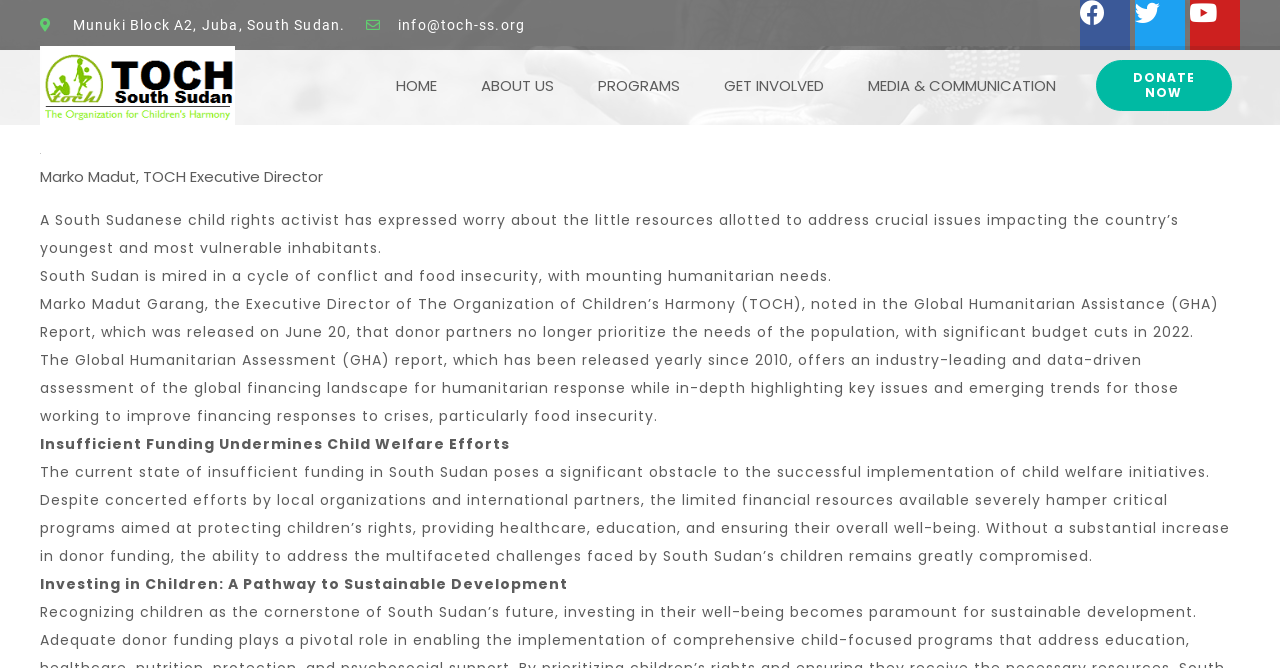Identify the bounding box coordinates of the part that should be clicked to carry out this instruction: "Click the DONATE NOW button".

[0.856, 0.09, 0.962, 0.166]